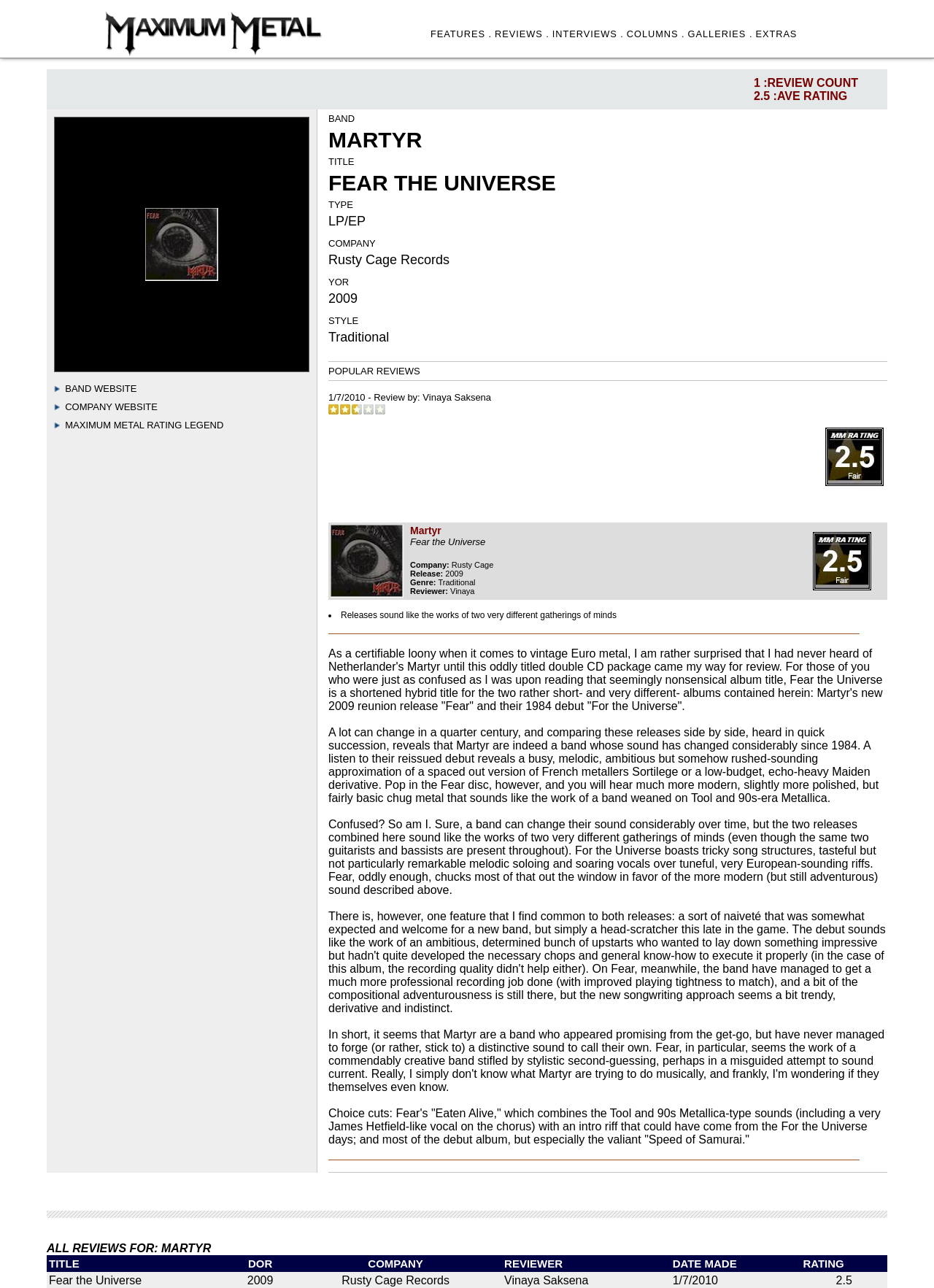Please identify the bounding box coordinates of the area I need to click to accomplish the following instruction: "Navigate to the 'Posts' page".

None